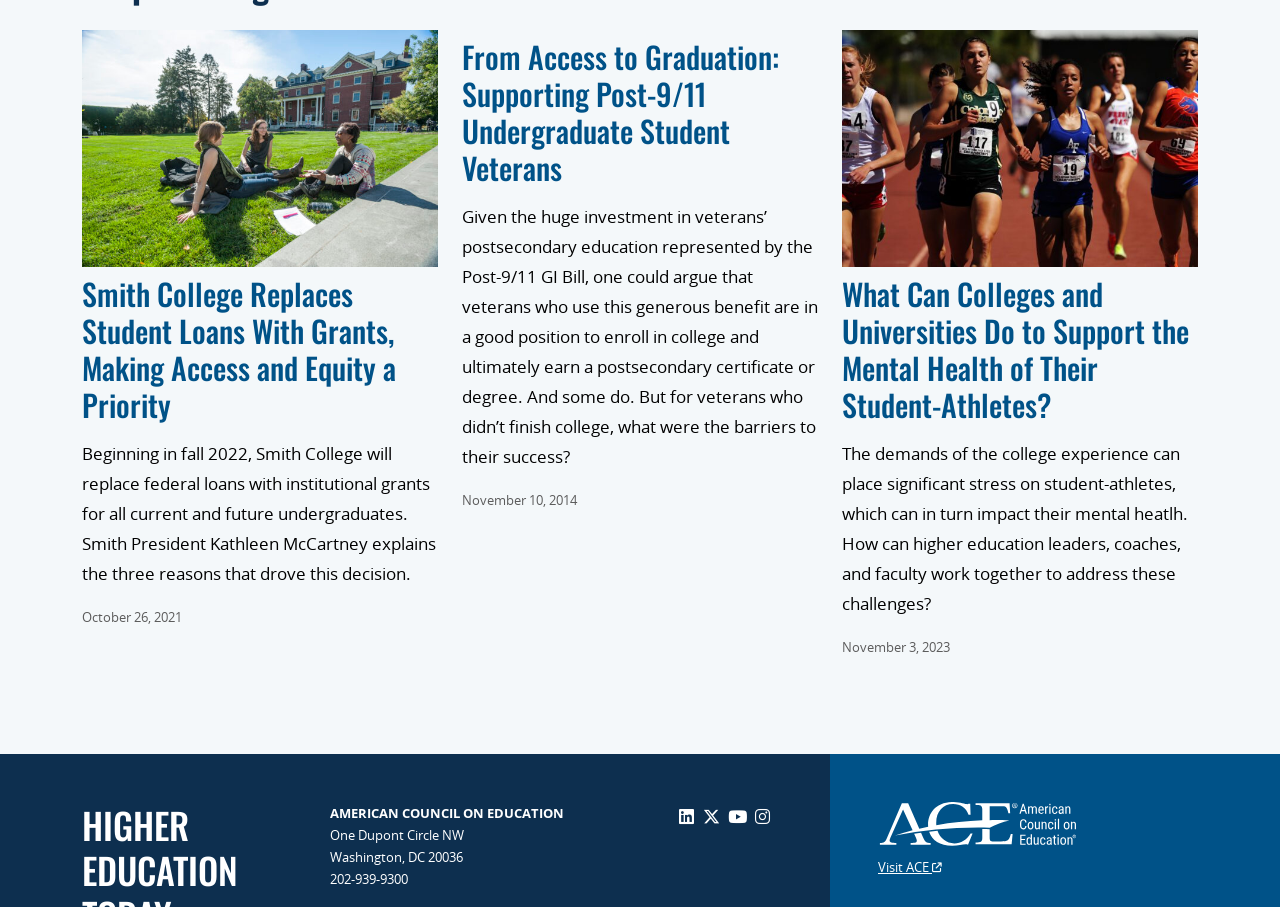Determine the bounding box for the HTML element described here: "parent_node: Visit ACE". The coordinates should be given as [left, top, right, bottom] with each number being a float between 0 and 1.

[0.686, 0.884, 0.908, 0.933]